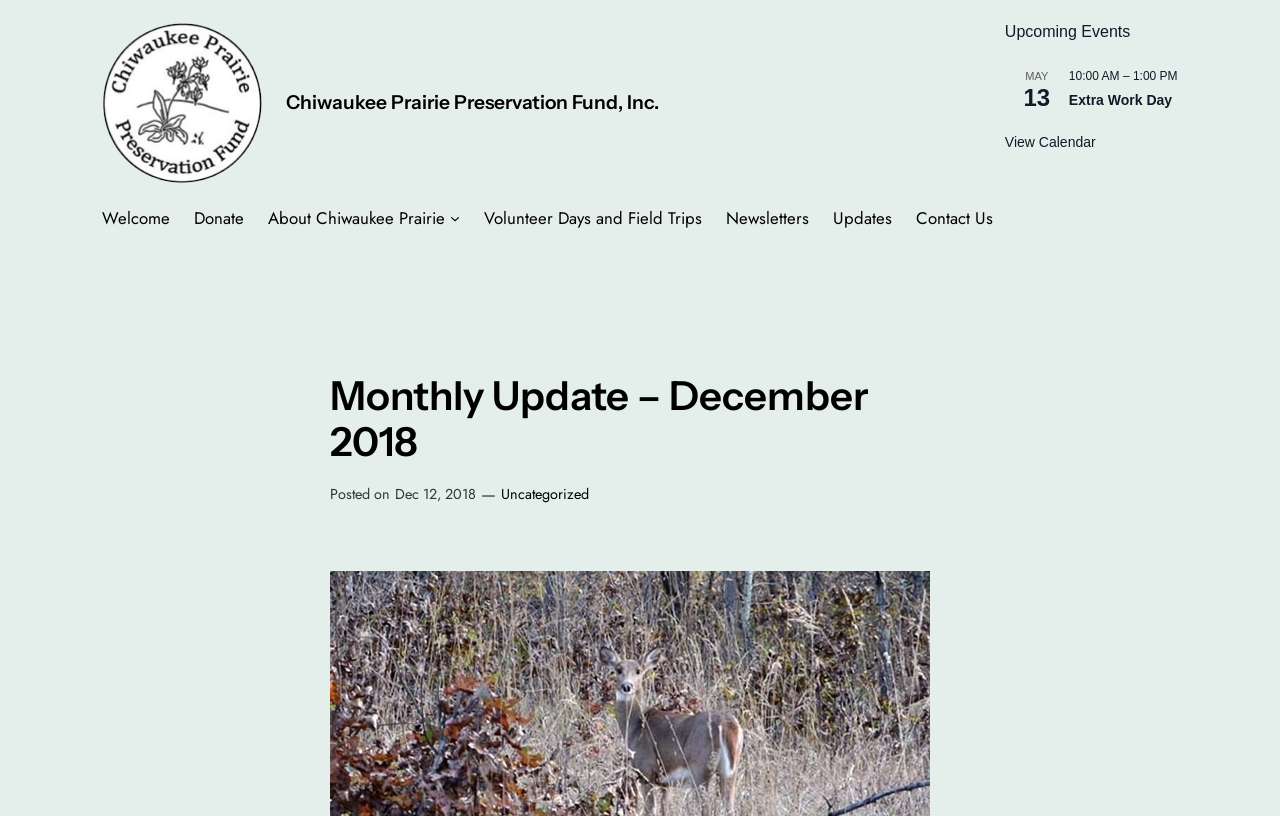What is the category of the monthly update?
Using the image as a reference, give an elaborate response to the question.

The category of the monthly update can be found at the bottom of the webpage, where it is written as 'Uncategorized'.